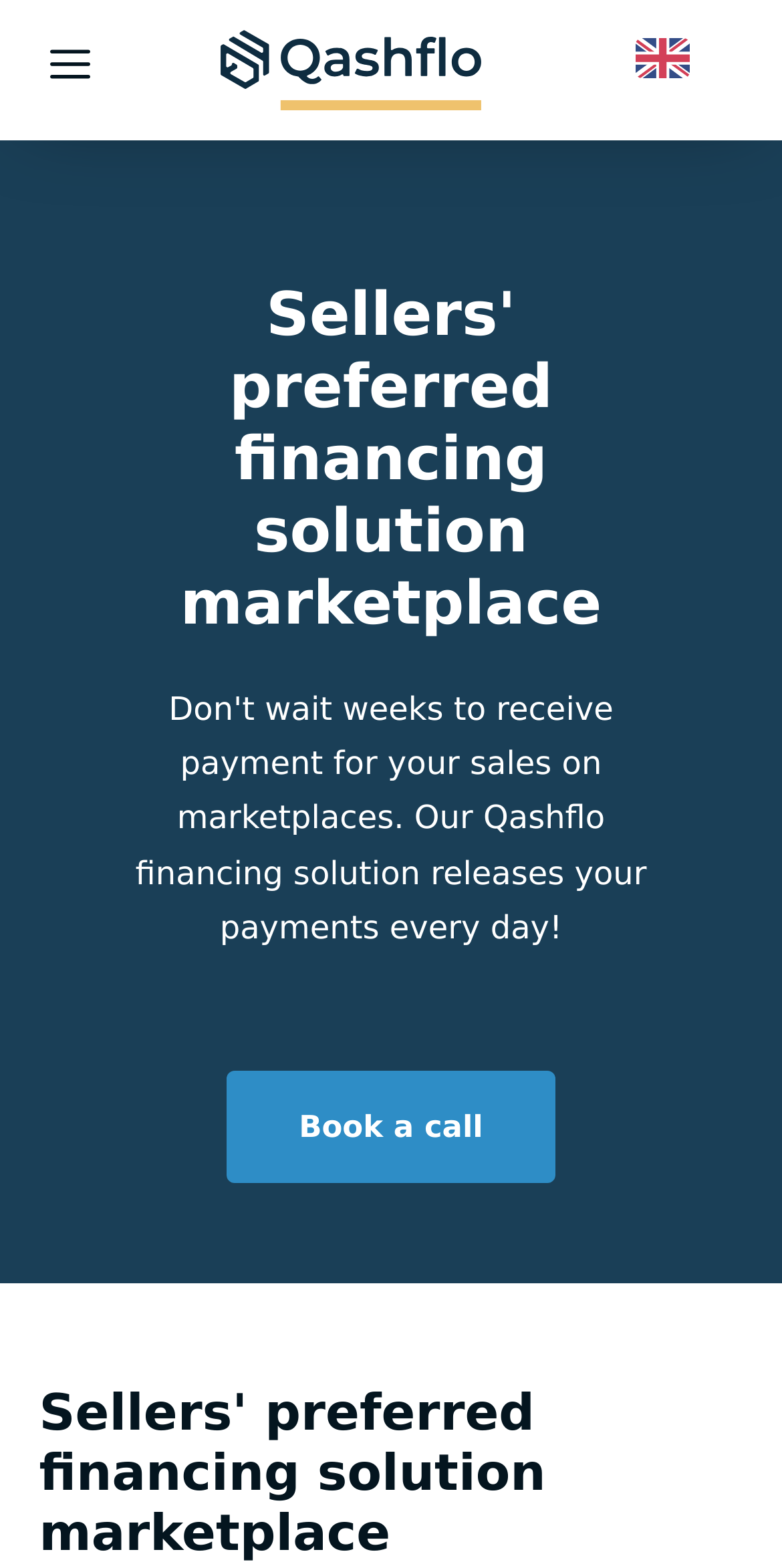Refer to the screenshot and answer the following question in detail:
What is the tagline of the company?

The tagline of the company can be found on the webpage, where it says 'Sellers' preferred financing solution marketplace'. This is likely a slogan or a phrase that summarizes the company's mission or value proposition.